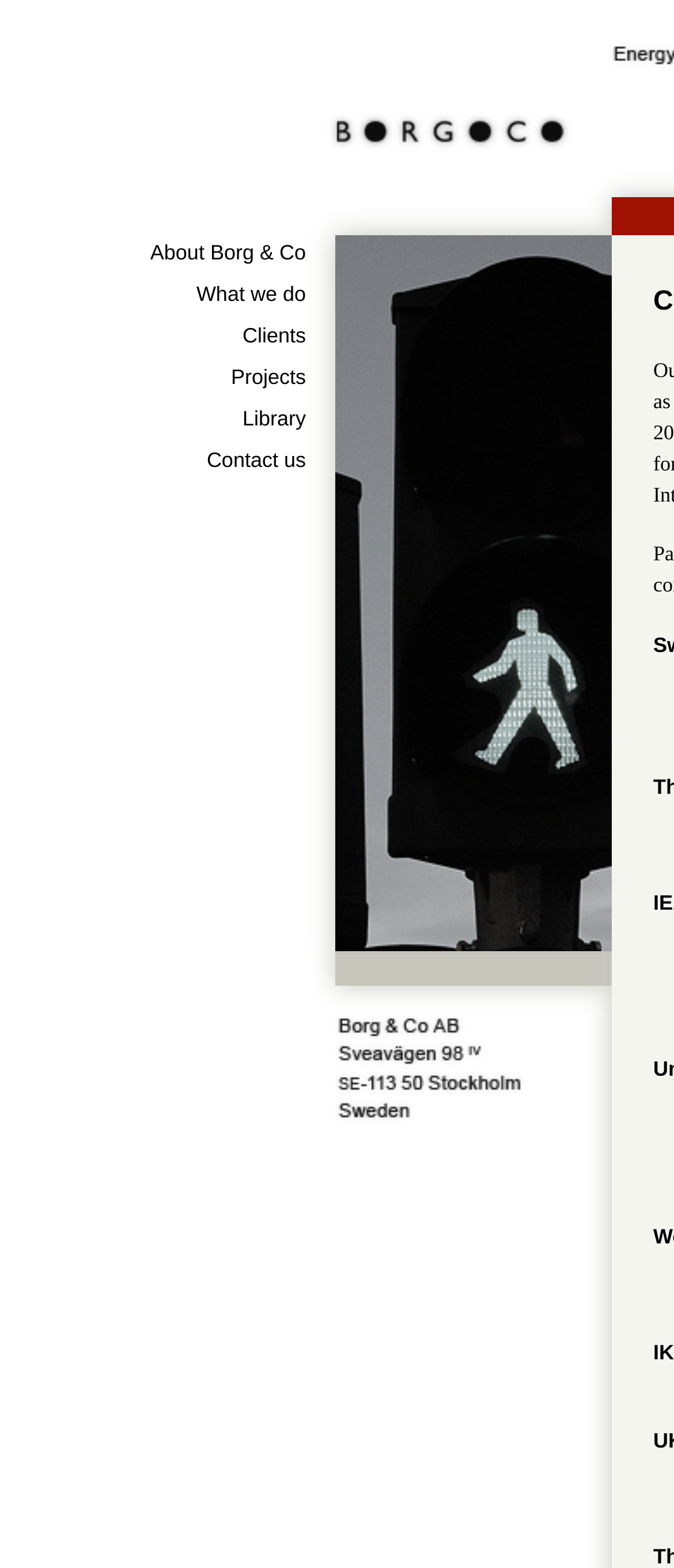How many characters are in the shortest link text? Look at the image and give a one-word or short phrase answer.

5